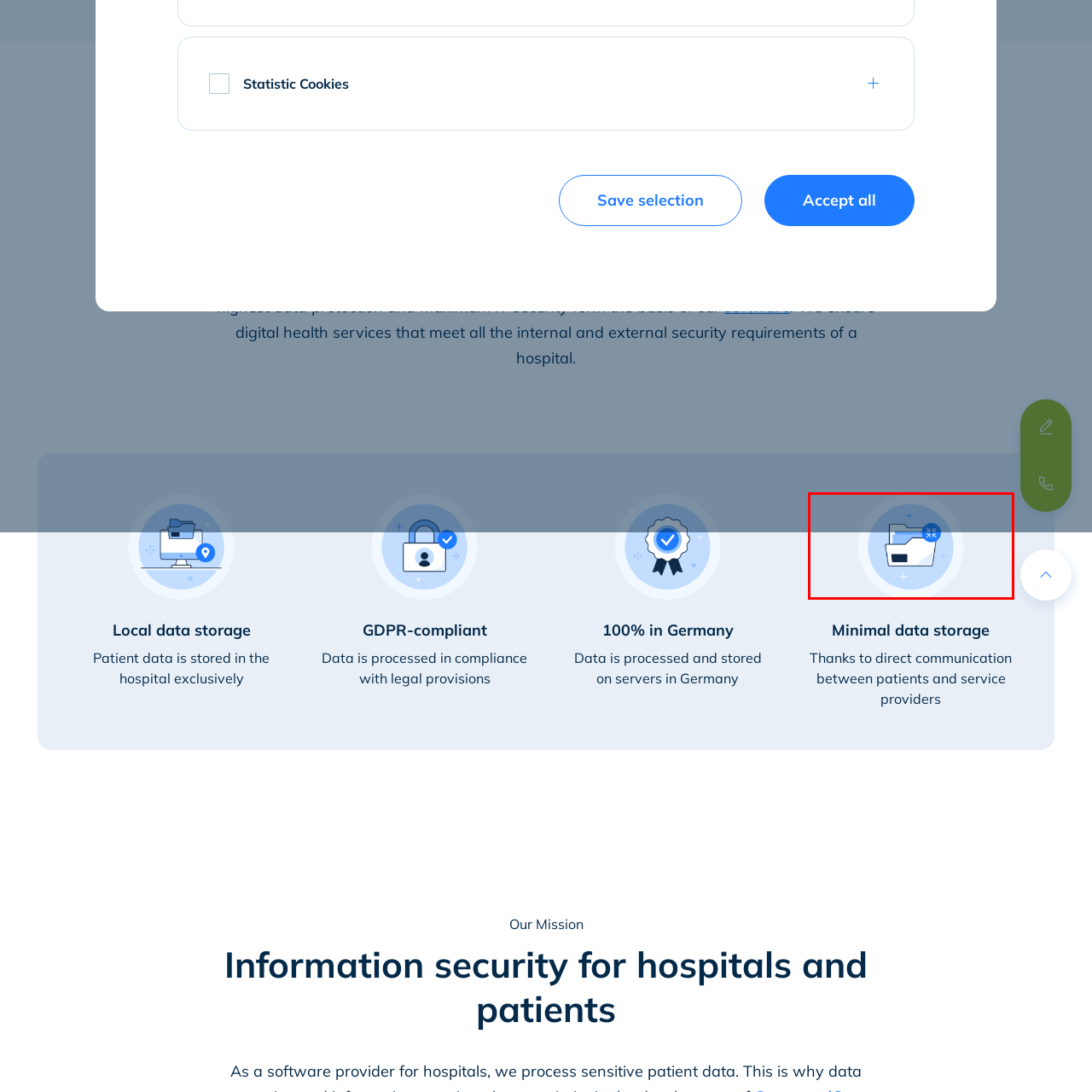What is the primary goal of the data minimization approach?
Please look at the image marked with a red bounding box and provide a one-word or short-phrase answer based on what you see.

Enhance security